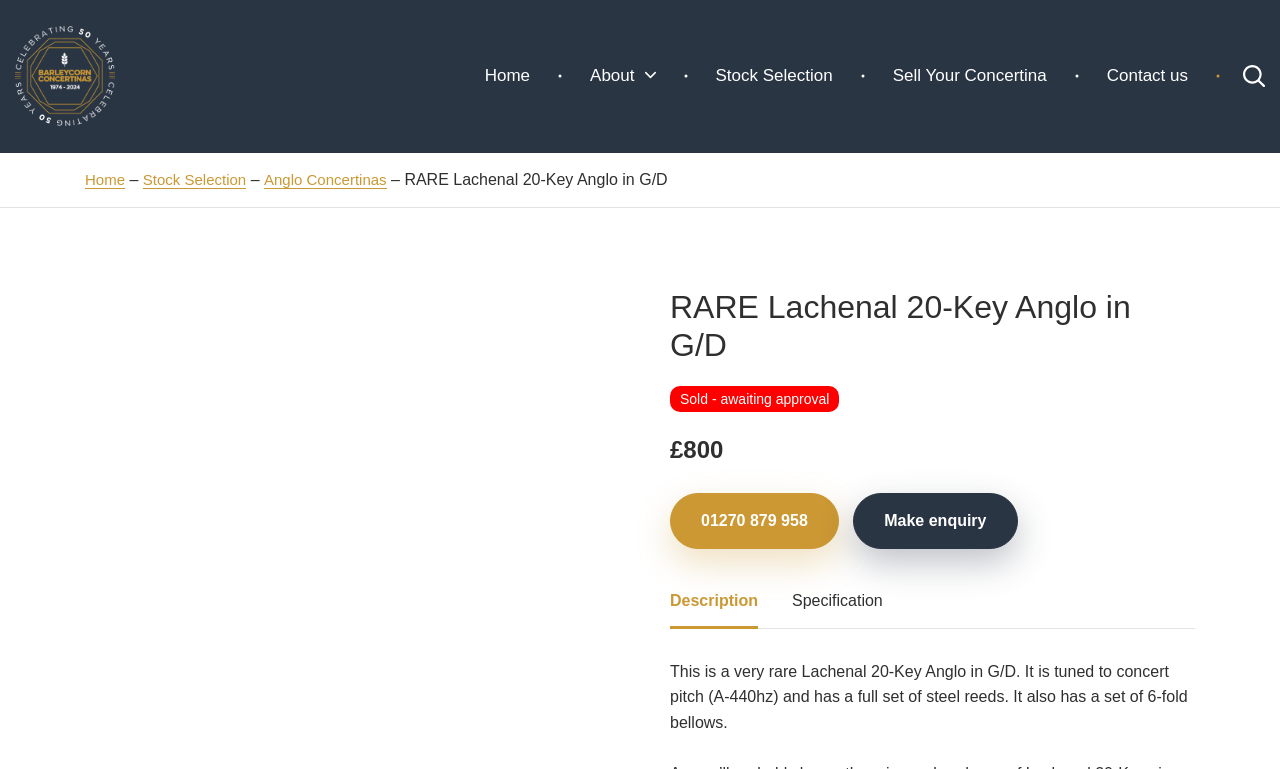Provide a single word or phrase answer to the question: 
What is the price of the concertina?

£800